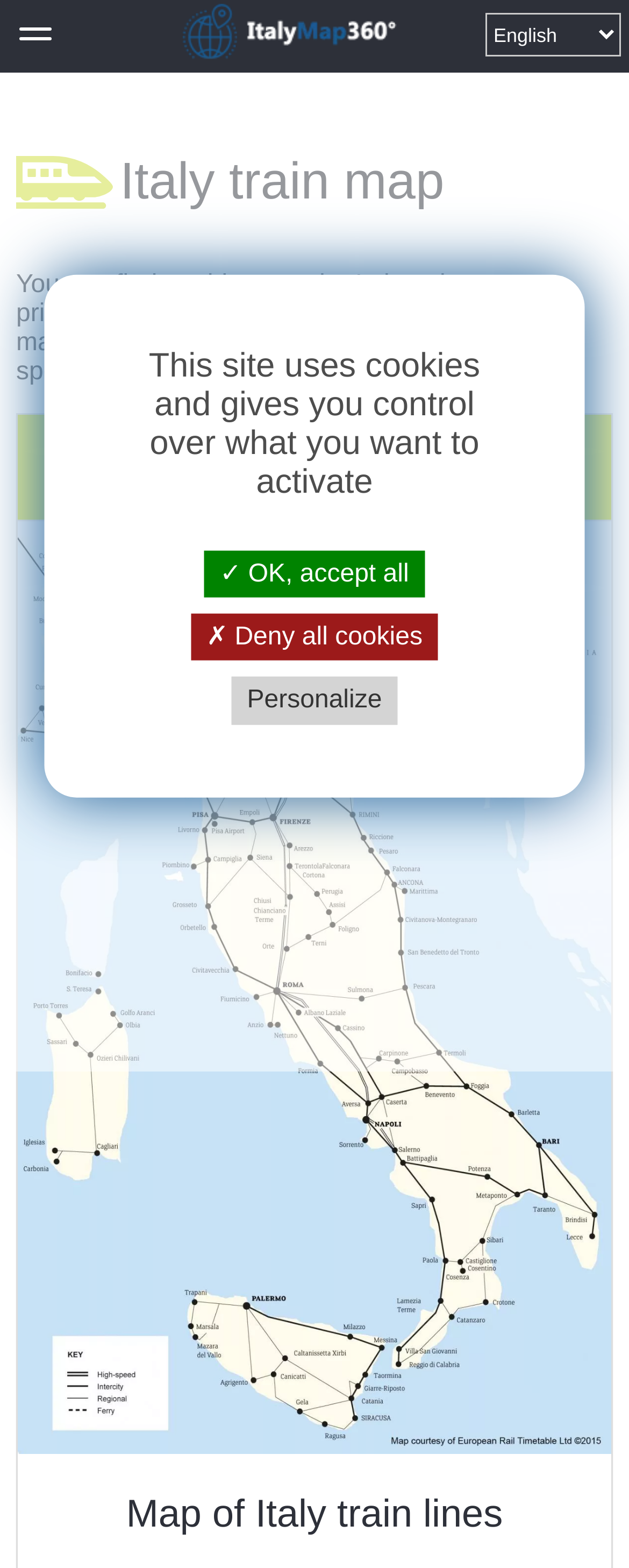Determine the bounding box coordinates for the HTML element mentioned in the following description: "parent_node: June2024 title="Previous month"". The coordinates should be a list of four floats ranging from 0 to 1, represented as [left, top, right, bottom].

None